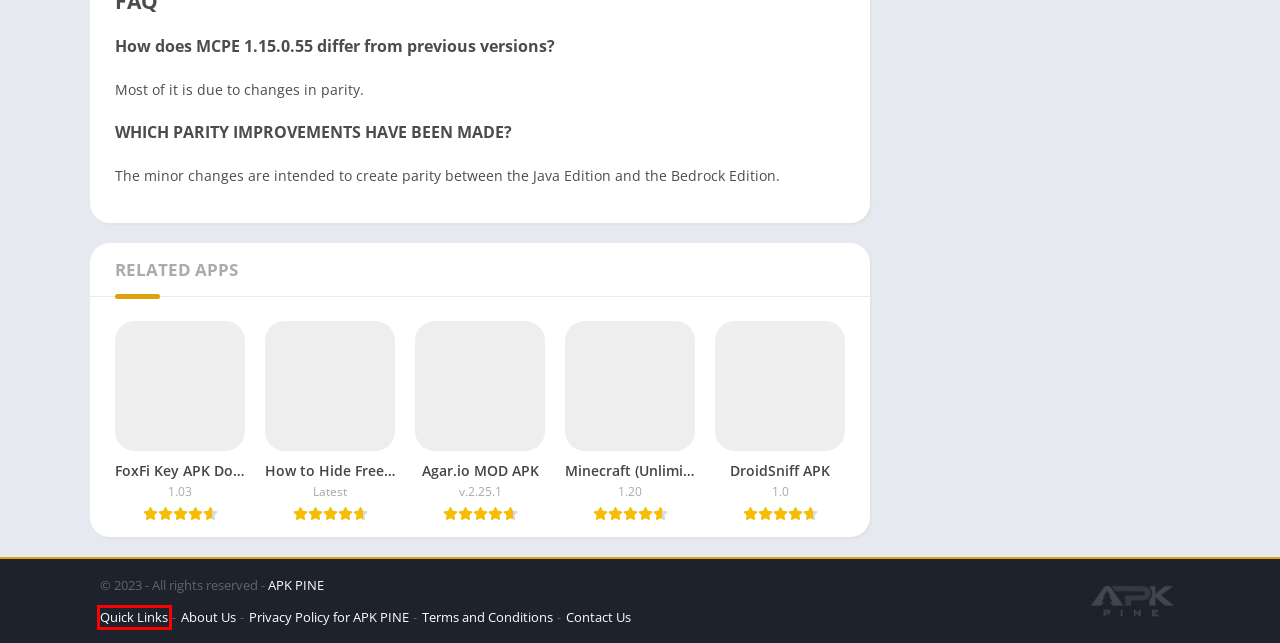Review the screenshot of a webpage which includes a red bounding box around an element. Select the description that best fits the new webpage once the element in the bounding box is clicked. Here are the candidates:
A. How To Hide Free Fire APK? Best Method
B. About Us
C. Privacy Policy | APK PINE
D. DroidSniff APK MOD Download For Android V1.0.222
E. FoxFi Key APK Download (Latest Version)
F. Quick Links
G. Contact Us
H. Minecraft (Unlimited Money/Unlimited Everything)

F